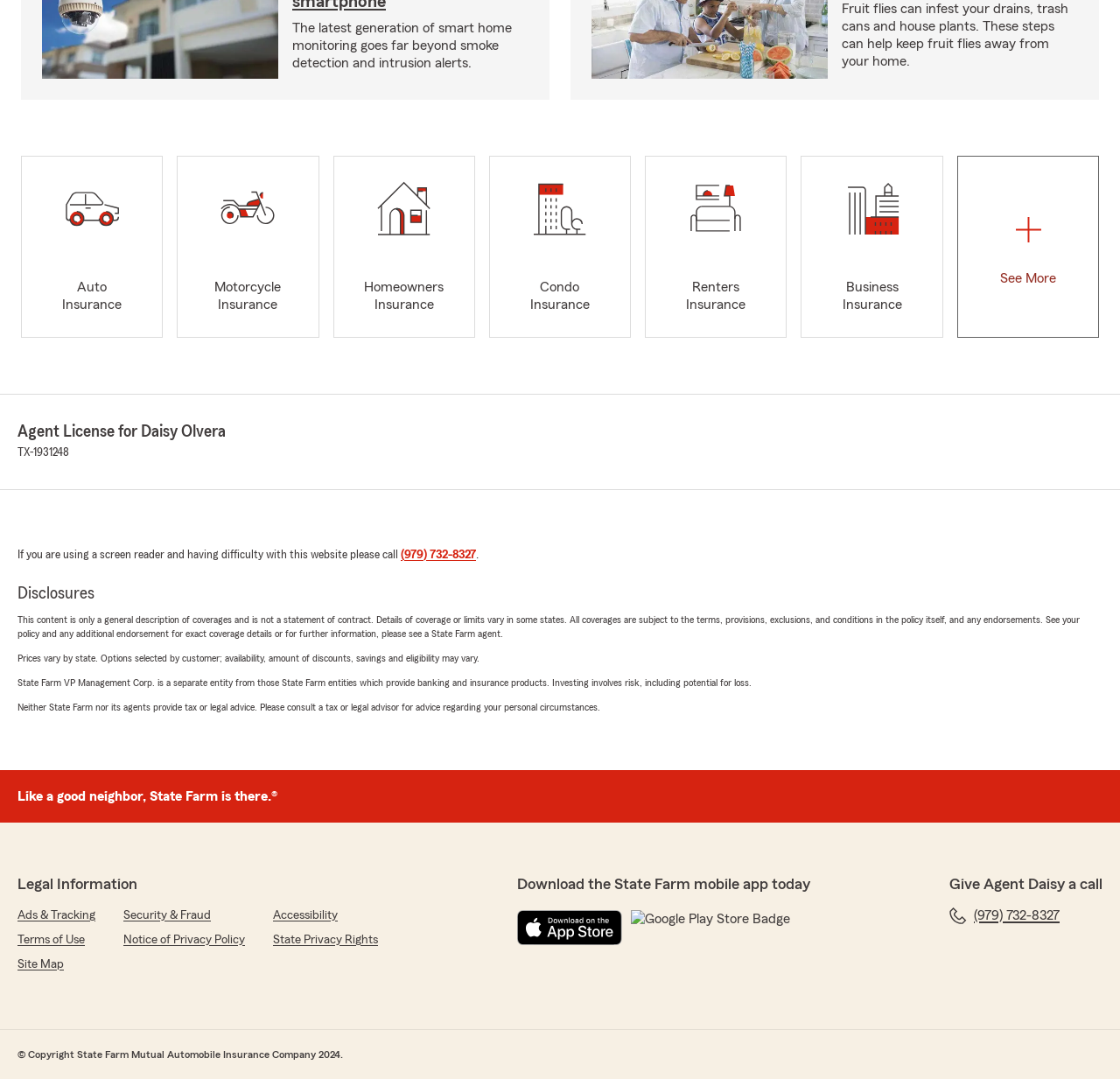Use one word or a short phrase to answer the question provided: 
What type of insurance is mentioned in the top section?

Auto Insurance